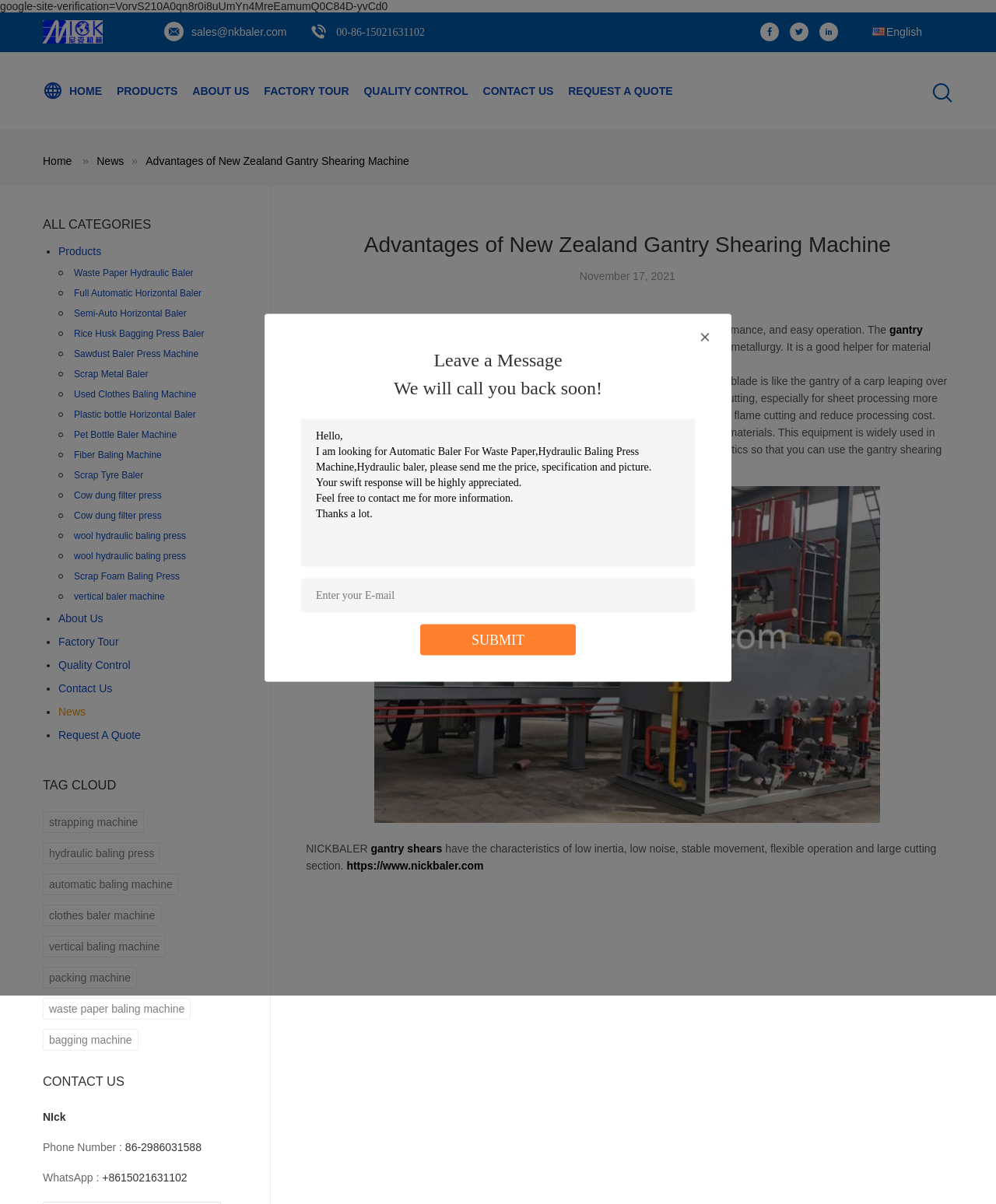Based on what you see in the screenshot, provide a thorough answer to this question: How can I contact the company?

The webpage provides a 'Leave a Message' section where I can enter my inquiry details, and also provides a phone number '86-2986031588' to contact the company directly.